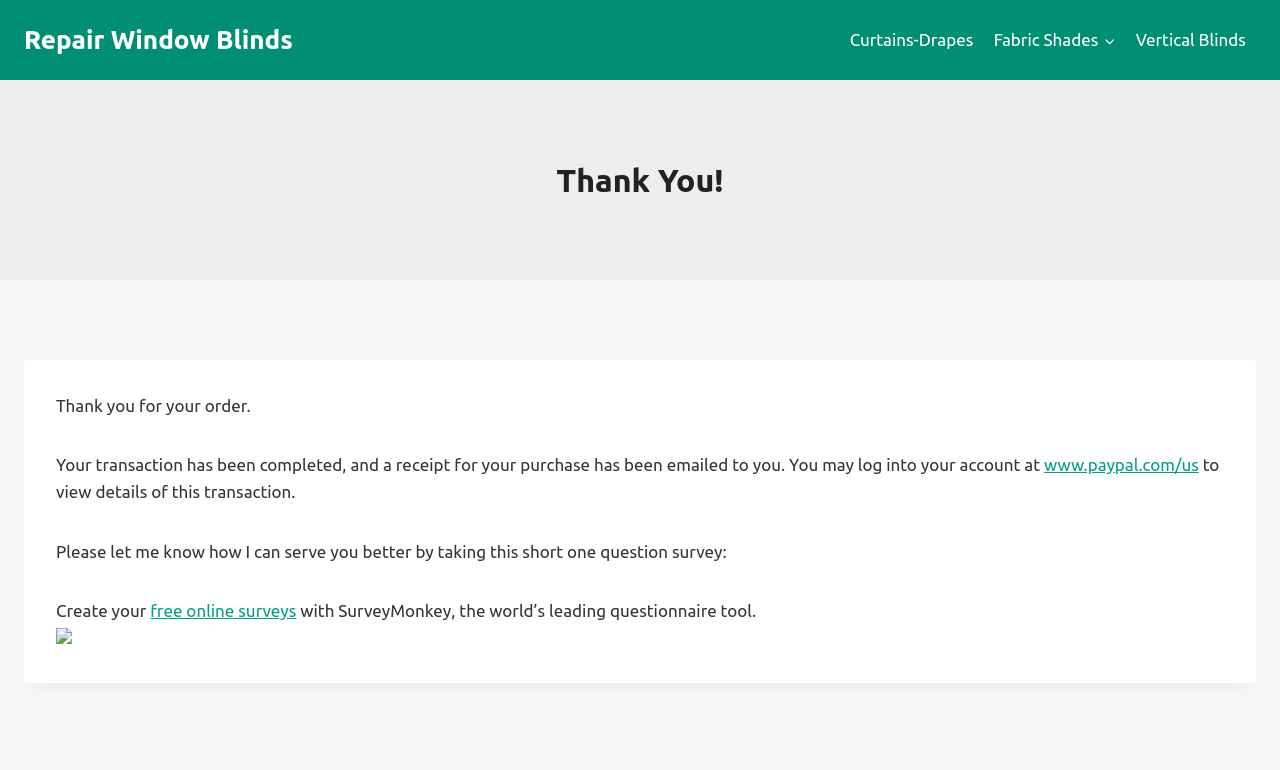Provide a single word or phrase to answer the given question: 
What is the purpose of the short survey?

To serve better